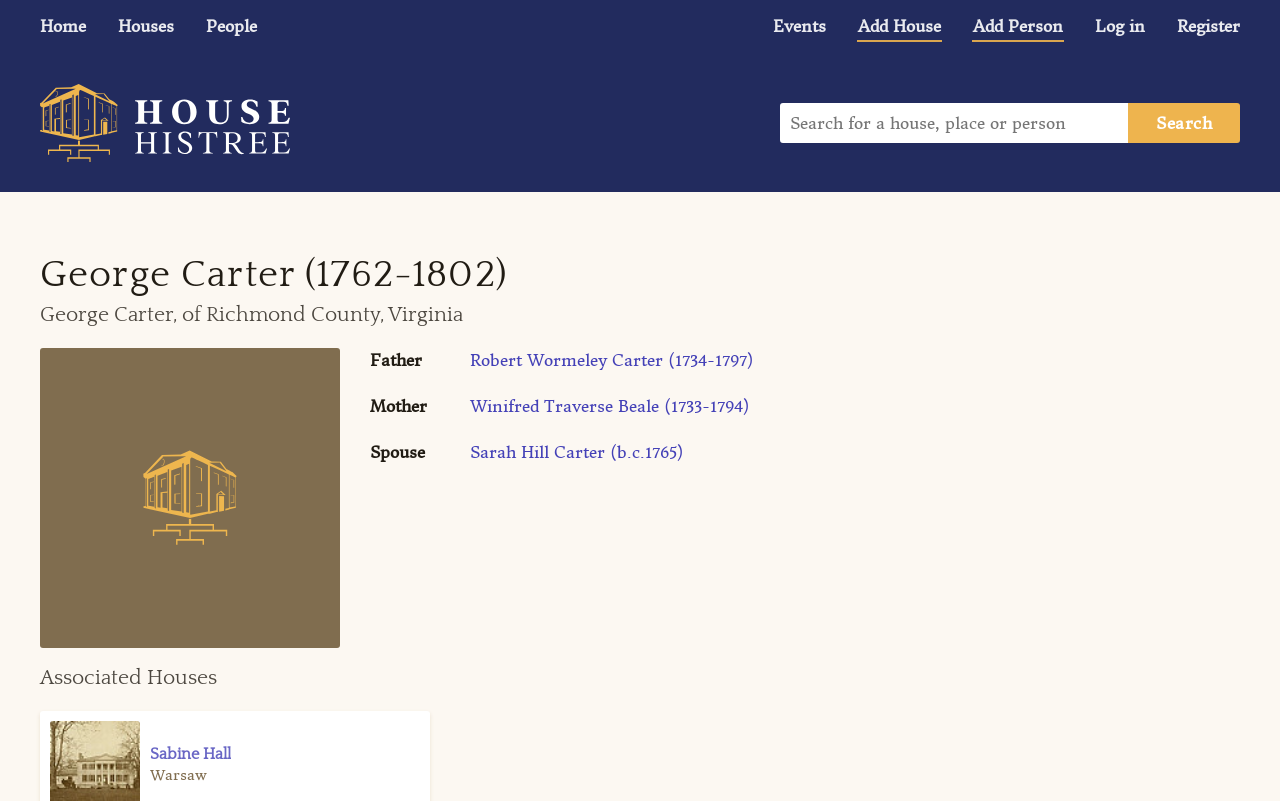Point out the bounding box coordinates of the section to click in order to follow this instruction: "Visit Facebook page".

None